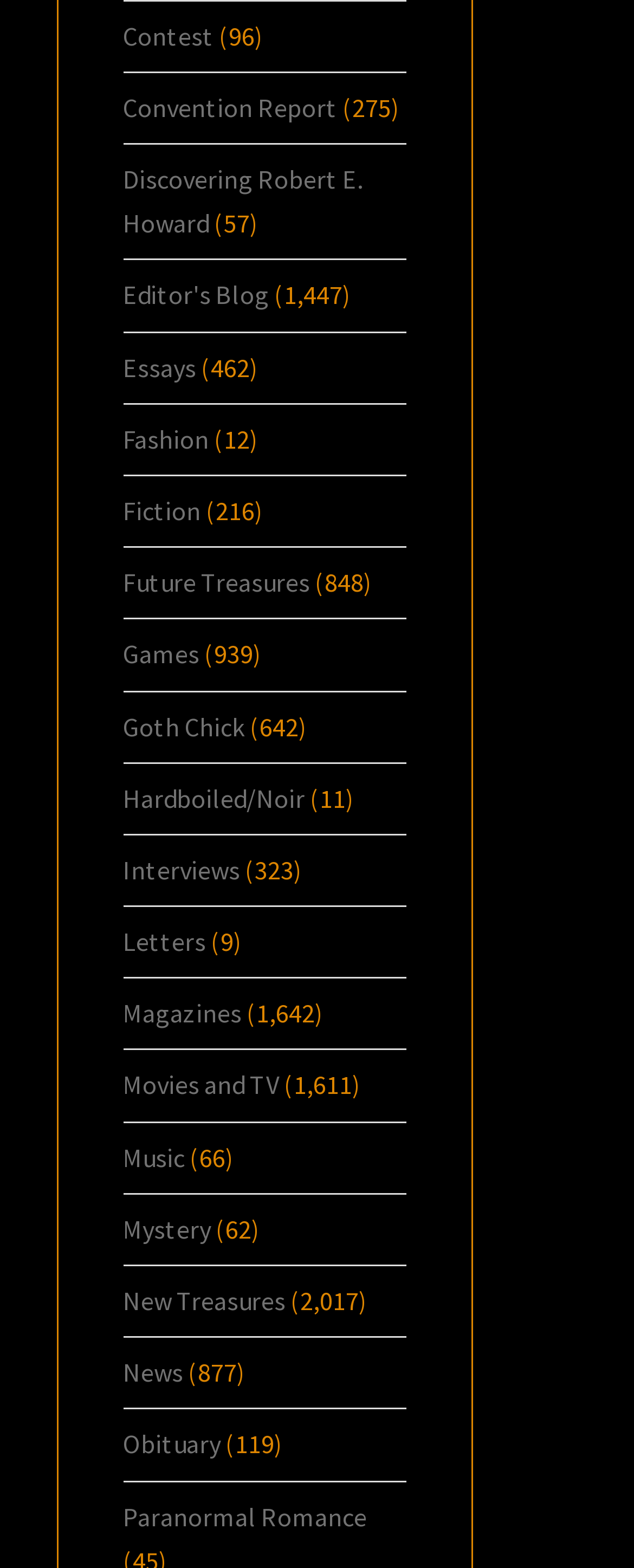Predict the bounding box coordinates of the UI element that matches this description: "New Treasures". The coordinates should be in the format [left, top, right, bottom] with each value between 0 and 1.

[0.194, 0.819, 0.45, 0.84]